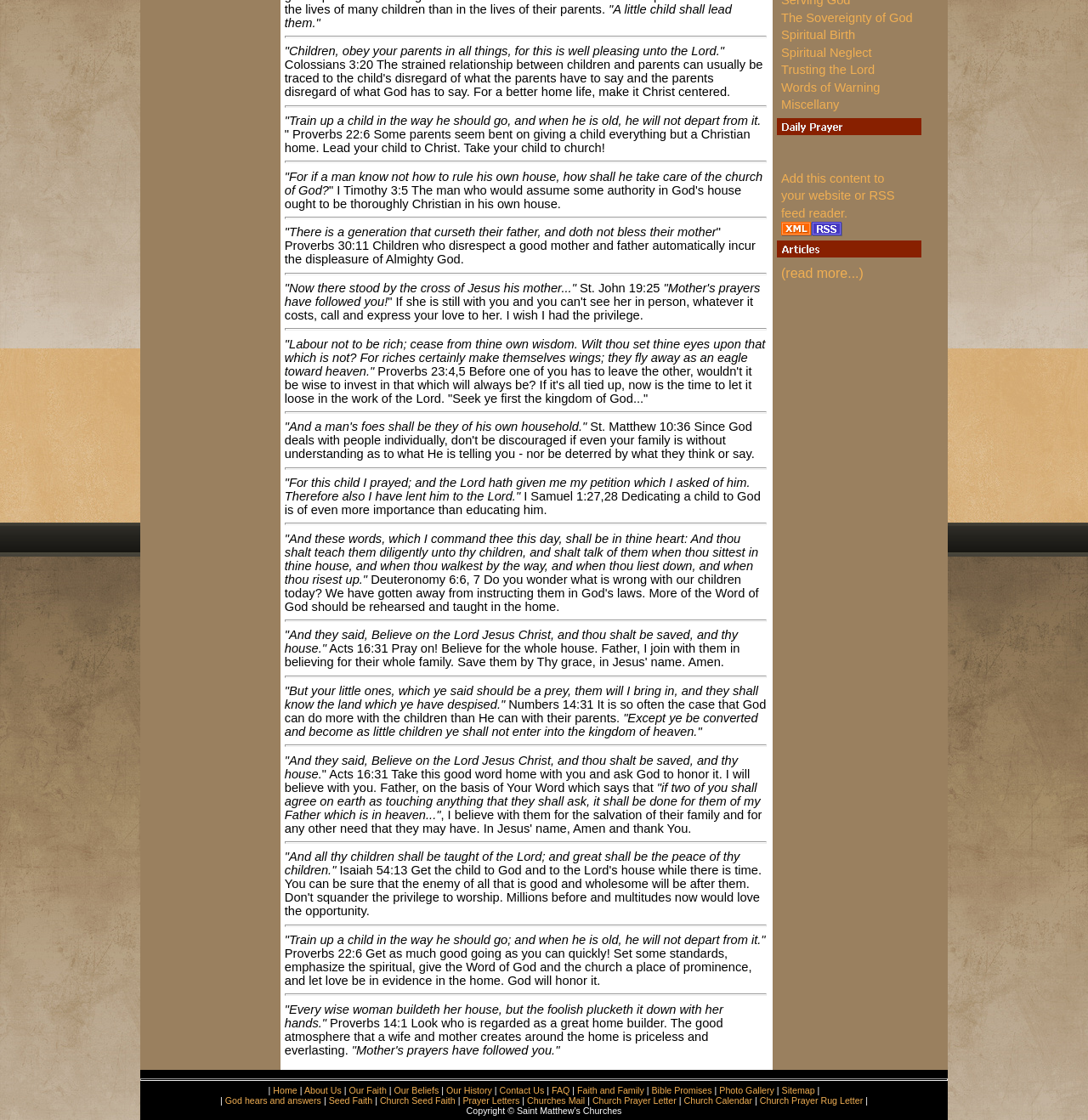Using the format (top-left x, top-left y, bottom-right x, bottom-right y), provide the bounding box coordinates for the described UI element. All values should be floating point numbers between 0 and 1: Church Prayer Letter

[0.544, 0.978, 0.622, 0.987]